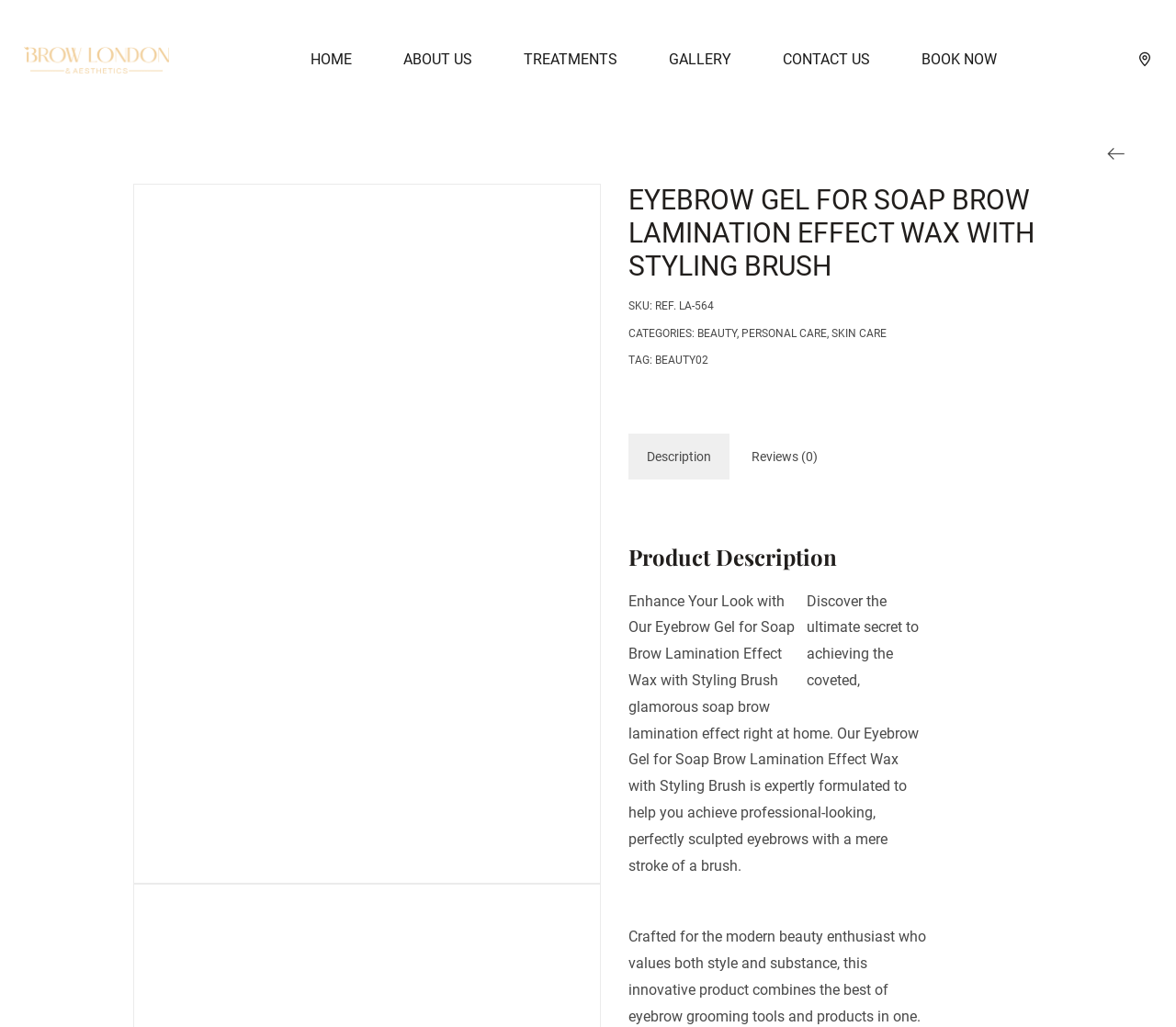Find the bounding box of the UI element described as: "Beauty02". The bounding box coordinates should be given as four float values between 0 and 1, i.e., [left, top, right, bottom].

[0.557, 0.345, 0.602, 0.357]